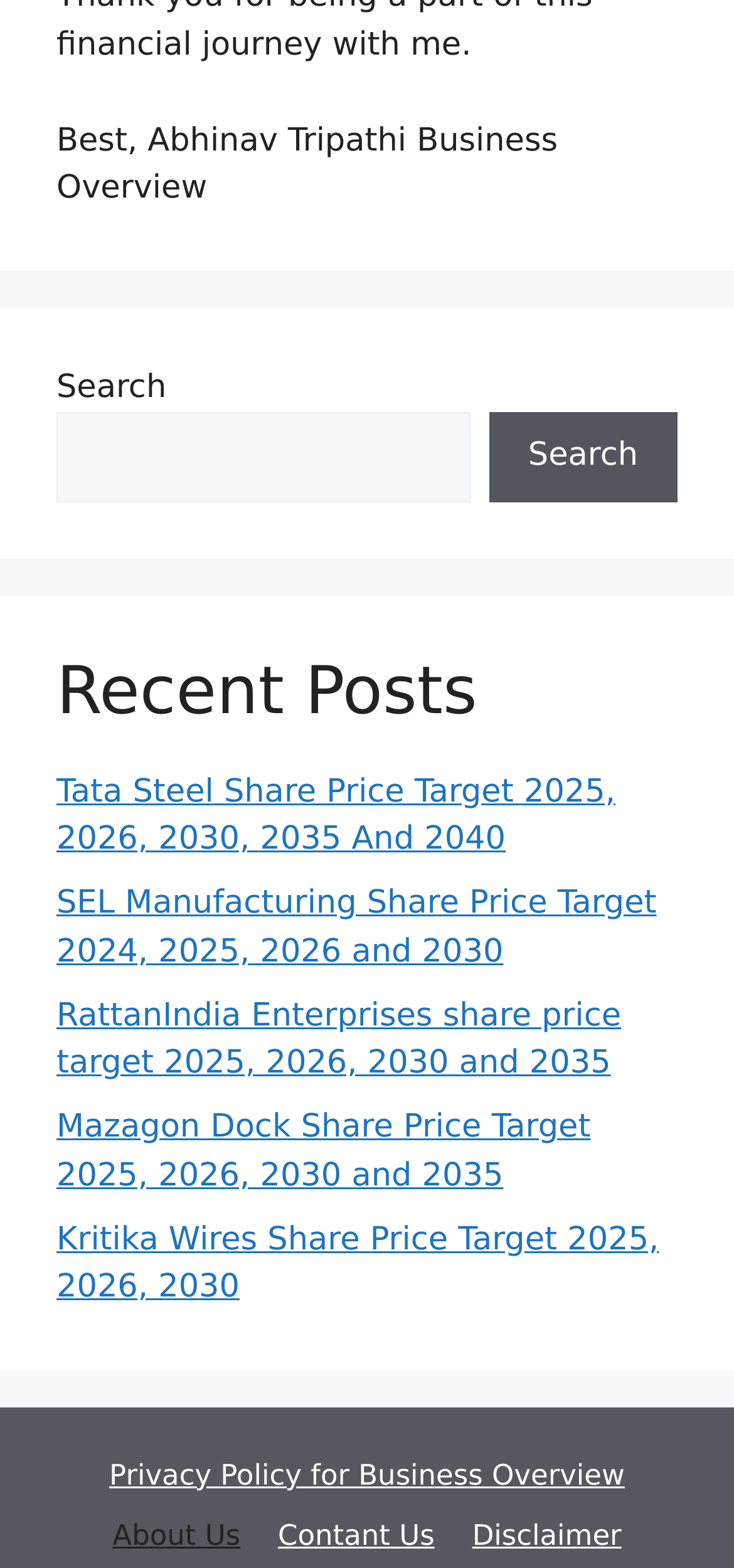Given the description "Privacy Policy for Business Overview", determine the bounding box of the corresponding UI element.

[0.149, 0.93, 0.851, 0.951]